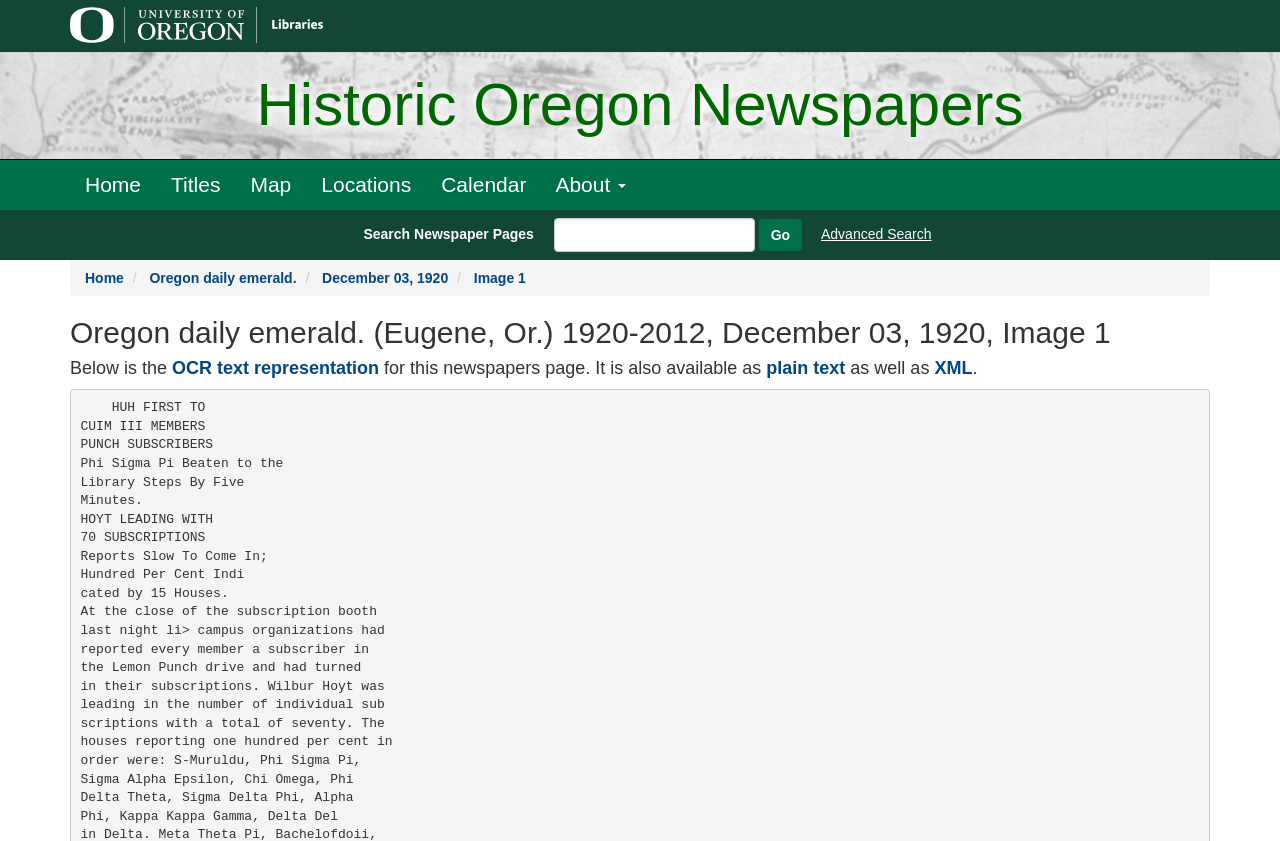Look at the image and write a detailed answer to the question: 
What is the purpose of the search bar?

The purpose of the search bar can be found in the StaticText 'Search Newspaper Pages' which is located above the textbox. The search bar is used to search for specific keywords or phrases within the newspaper pages.